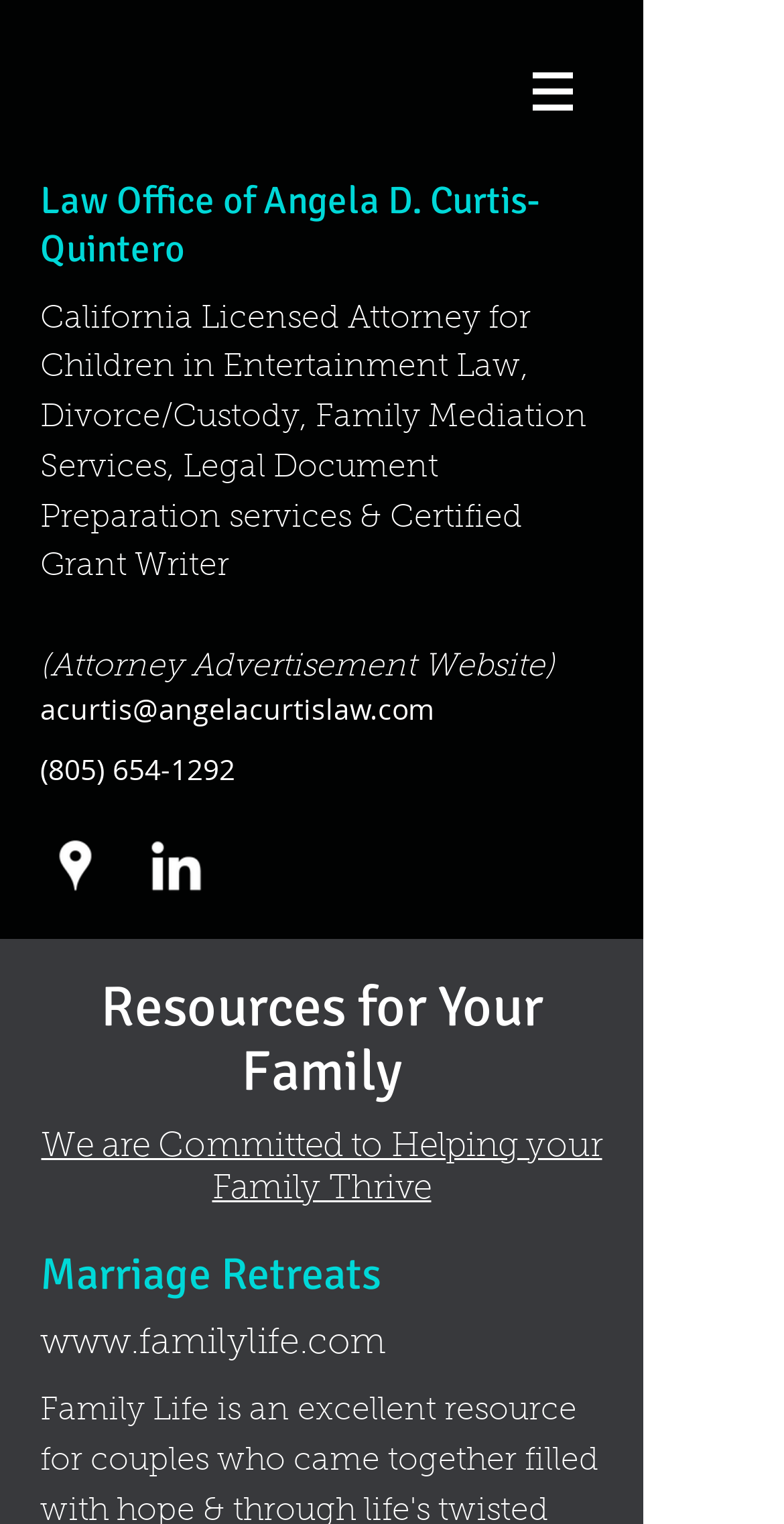What is the website mentioned for marriage retreats?
Answer the question with a single word or phrase by looking at the picture.

www.familylife.com